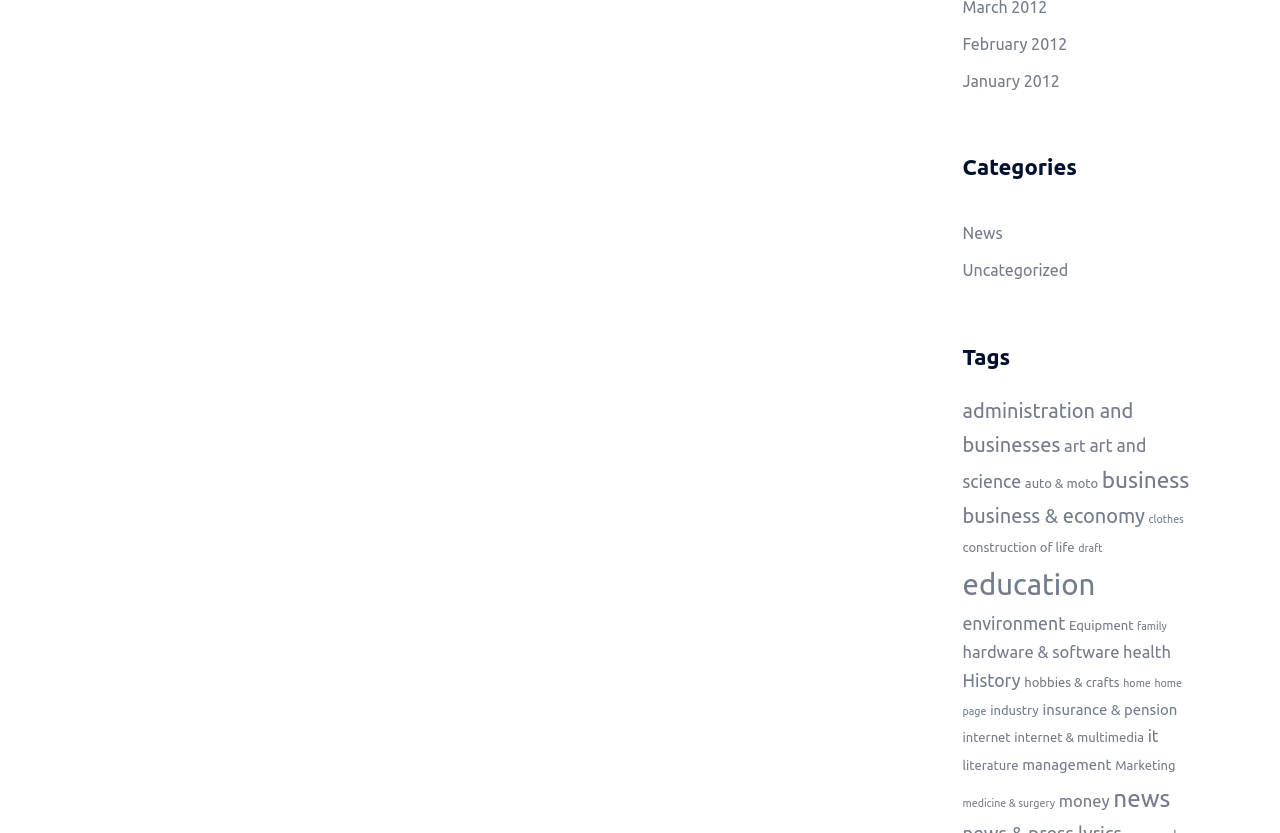Specify the bounding box coordinates of the element's area that should be clicked to execute the given instruction: "Read articles about business". The coordinates should be four float numbers between 0 and 1, i.e., [left, top, right, bottom].

[0.861, 0.561, 0.929, 0.591]